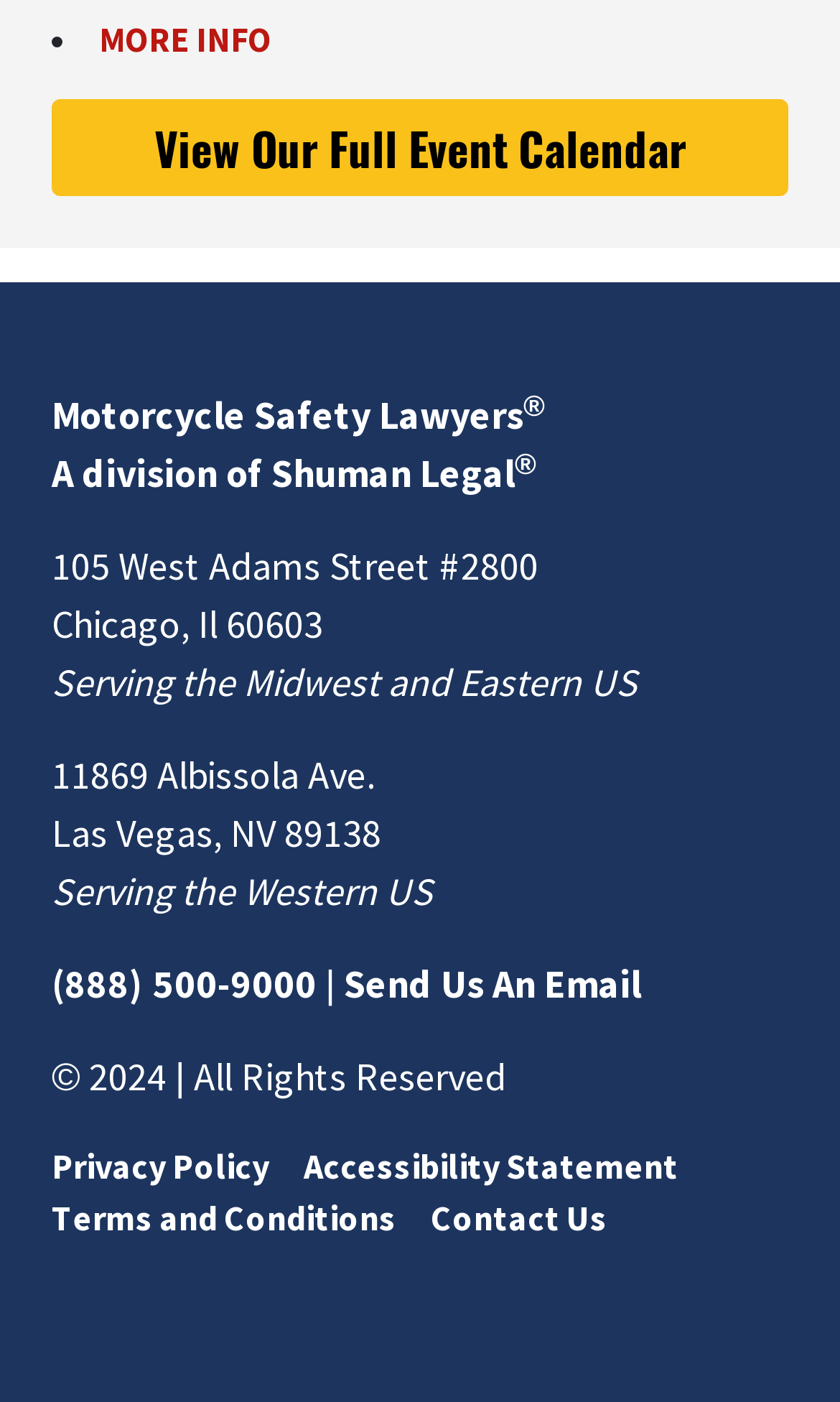Please find the bounding box coordinates of the element that must be clicked to perform the given instruction: "Visit Facebook page". The coordinates should be four float numbers from 0 to 1, i.e., [left, top, right, bottom].

[0.319, 0.915, 0.437, 0.946]